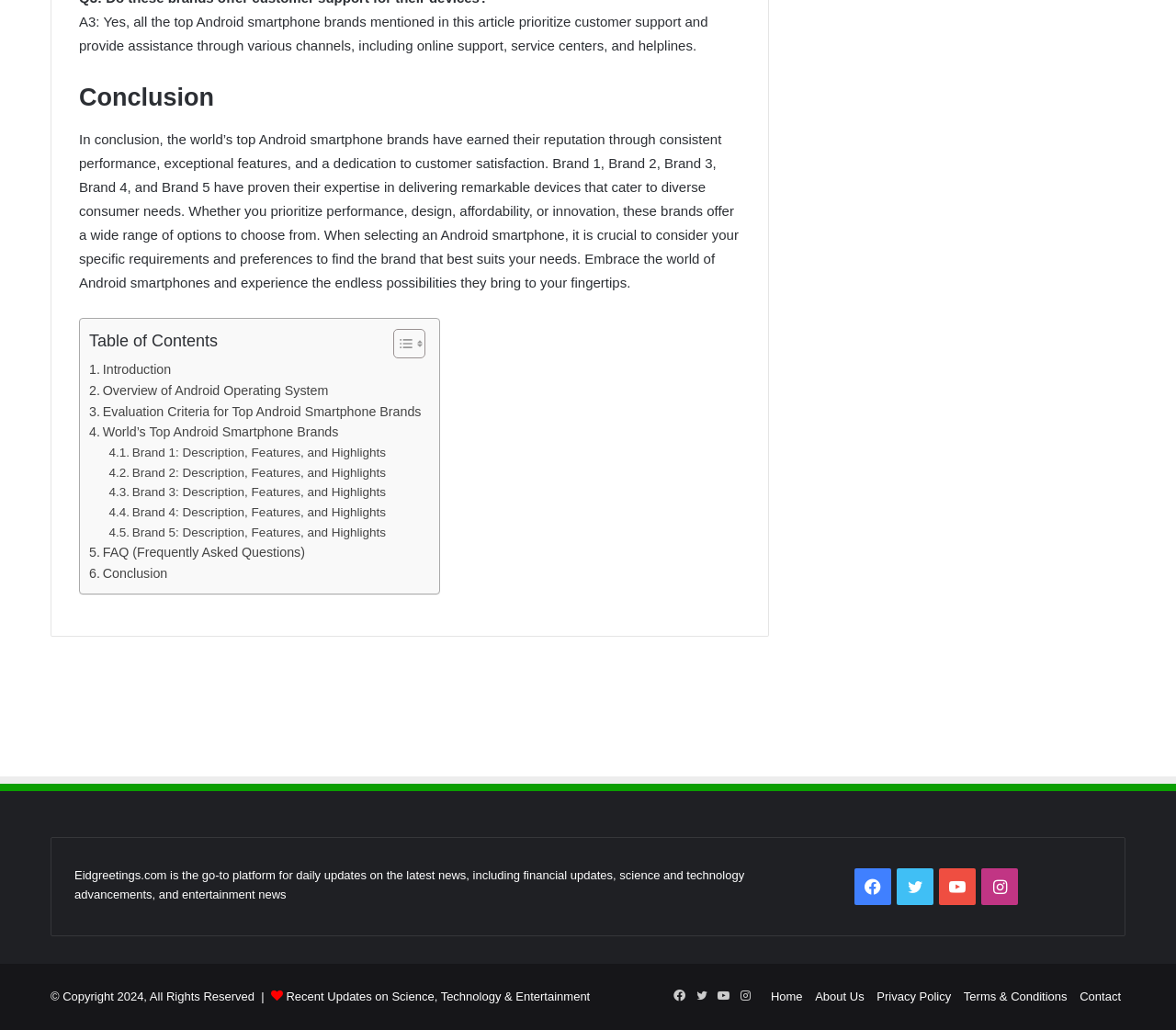Please find the bounding box for the following UI element description. Provide the coordinates in (top-left x, top-left y, bottom-right x, bottom-right y) format, with values between 0 and 1: FAQ (Frequently Asked Questions)

[0.076, 0.527, 0.259, 0.547]